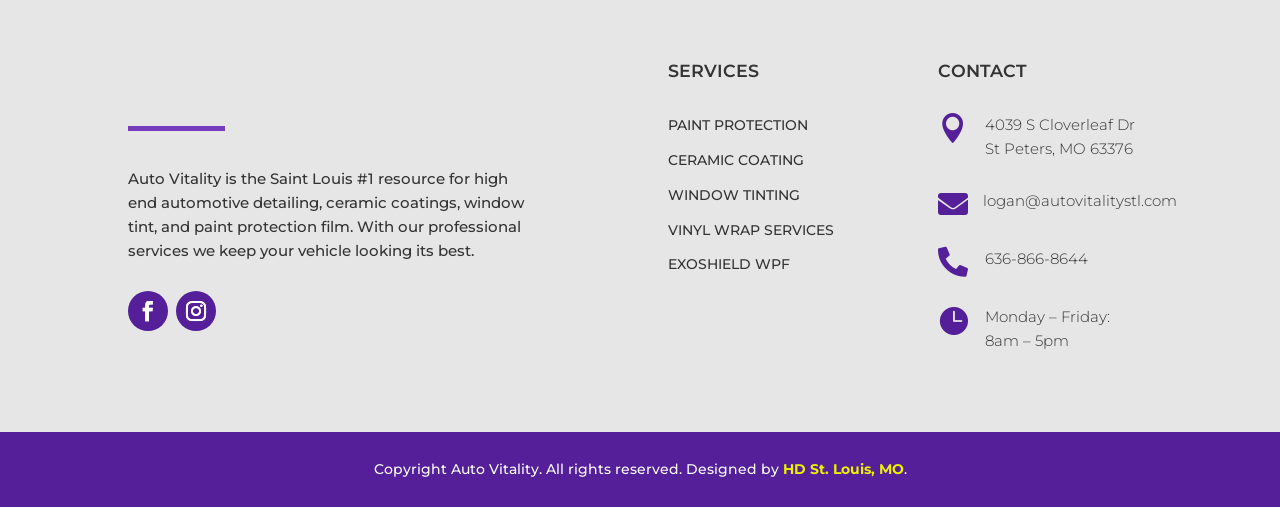Please specify the coordinates of the bounding box for the element that should be clicked to carry out this instruction: "Click on the 'PAINT PROTECTION' service". The coordinates must be four float numbers between 0 and 1, formatted as [left, top, right, bottom].

[0.522, 0.229, 0.631, 0.265]